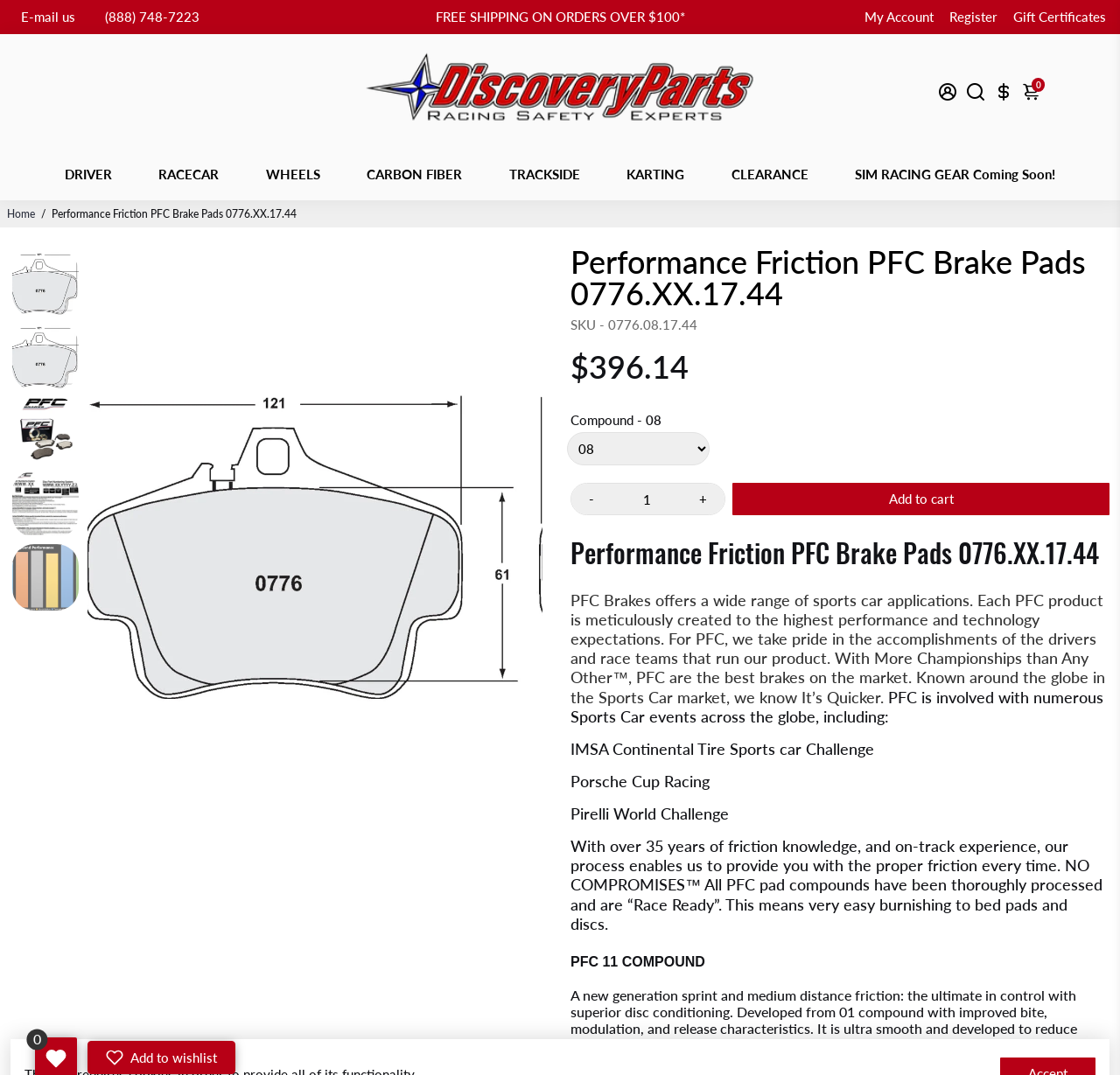What is the compound of the PFC Brake Pads?
Respond to the question with a single word or phrase according to the image.

08